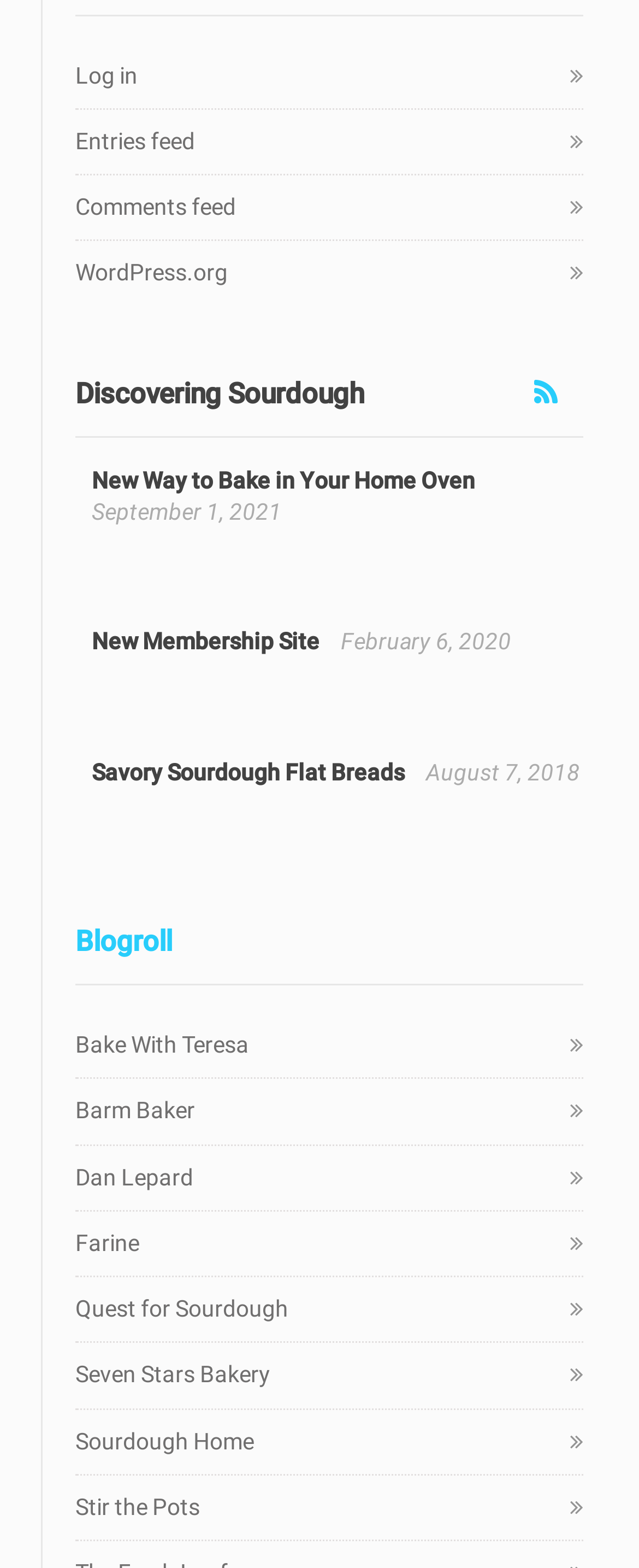Please identify the coordinates of the bounding box that should be clicked to fulfill this instruction: "Check out the 'Blogroll'".

[0.118, 0.59, 0.269, 0.611]